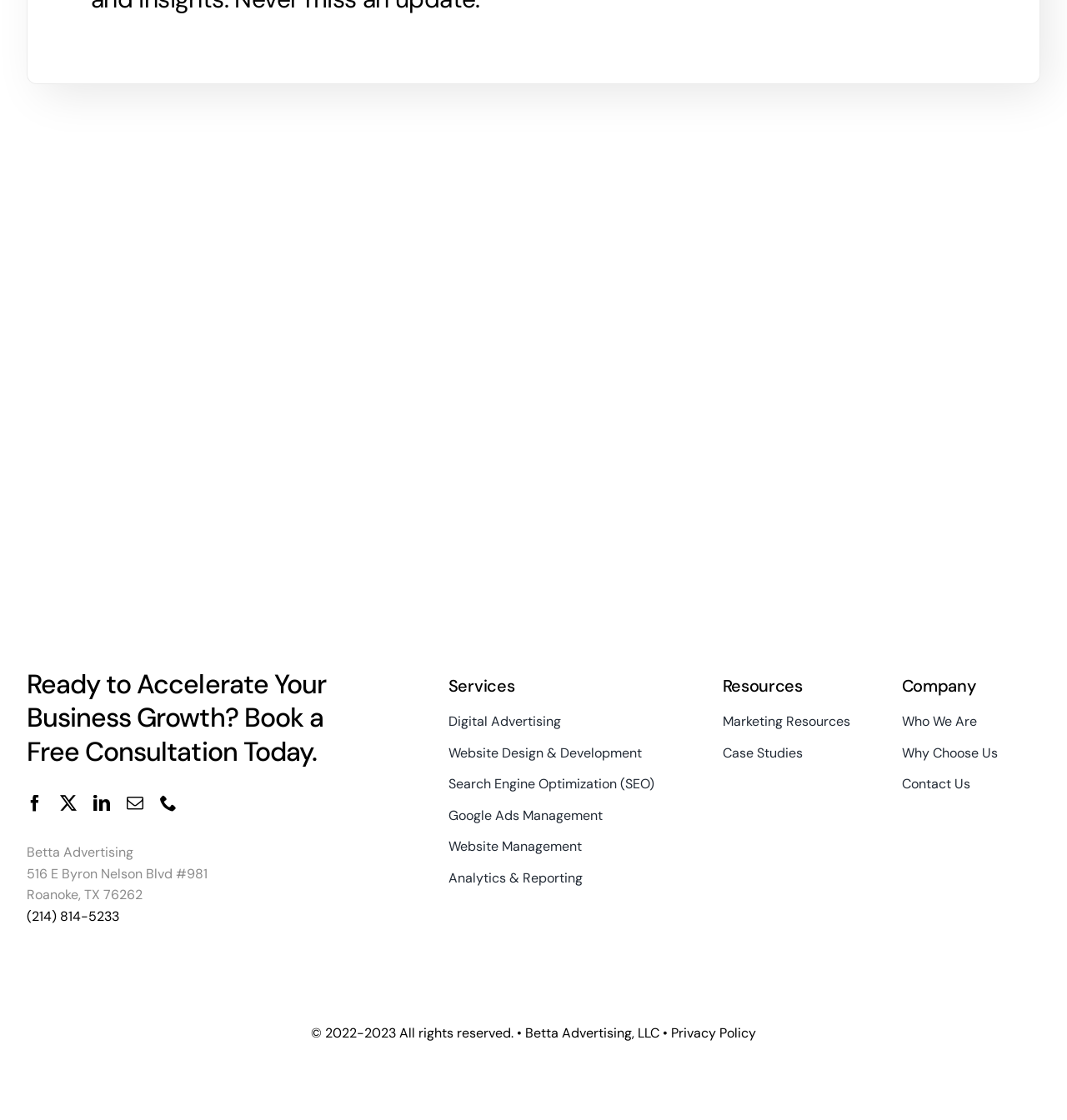What is the company name?
Can you provide a detailed and comprehensive answer to the question?

The company name can be found in the top-left corner of the webpage, where it is written as 'Betta Advertising' in a static text element.